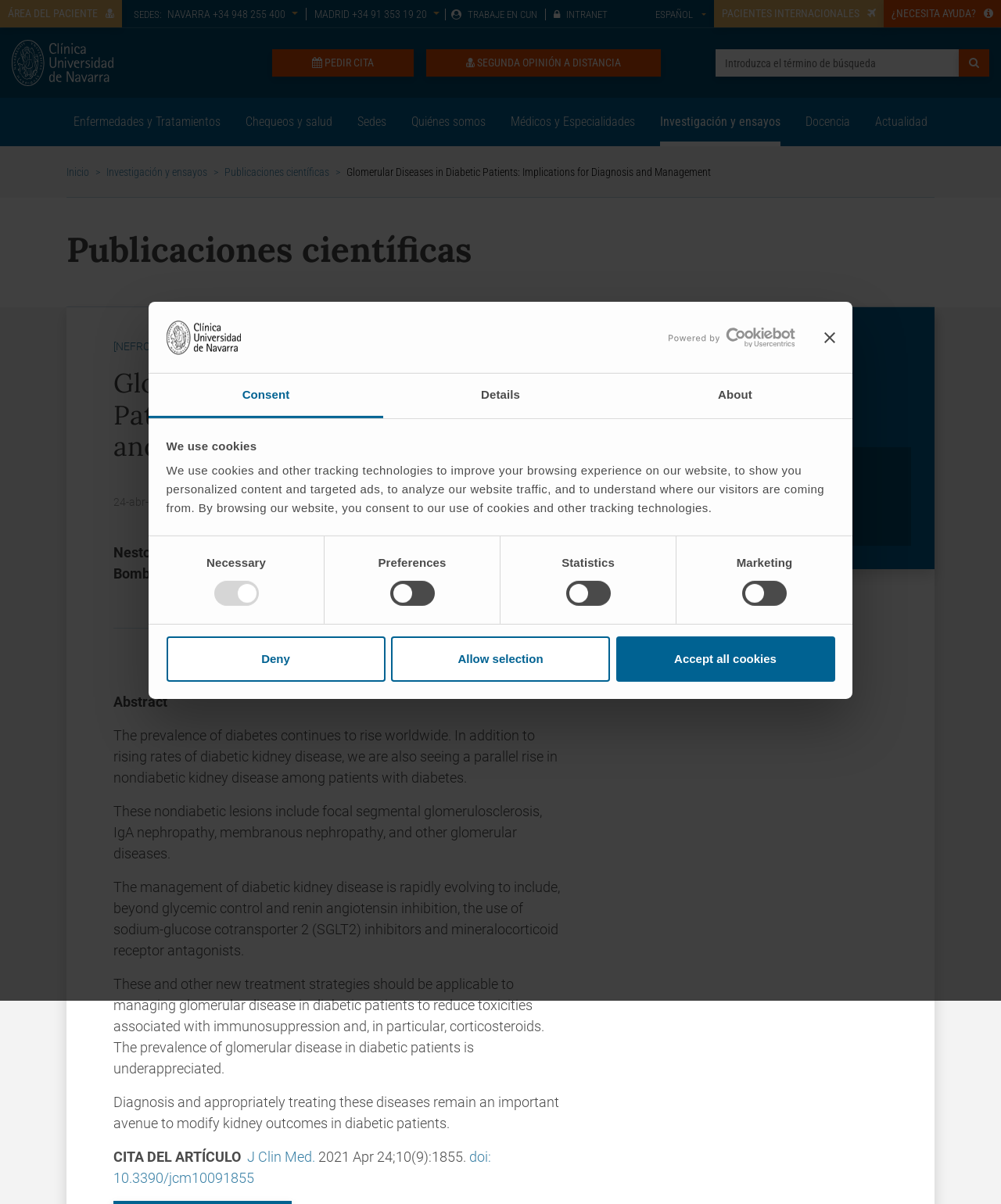Please analyze the image and provide a thorough answer to the question:
What is the topic of the section below the article?

The section below the article is titled 'Nuestros autores' and provides information about the authors of the article, including their names, photos, and links to their curricula.